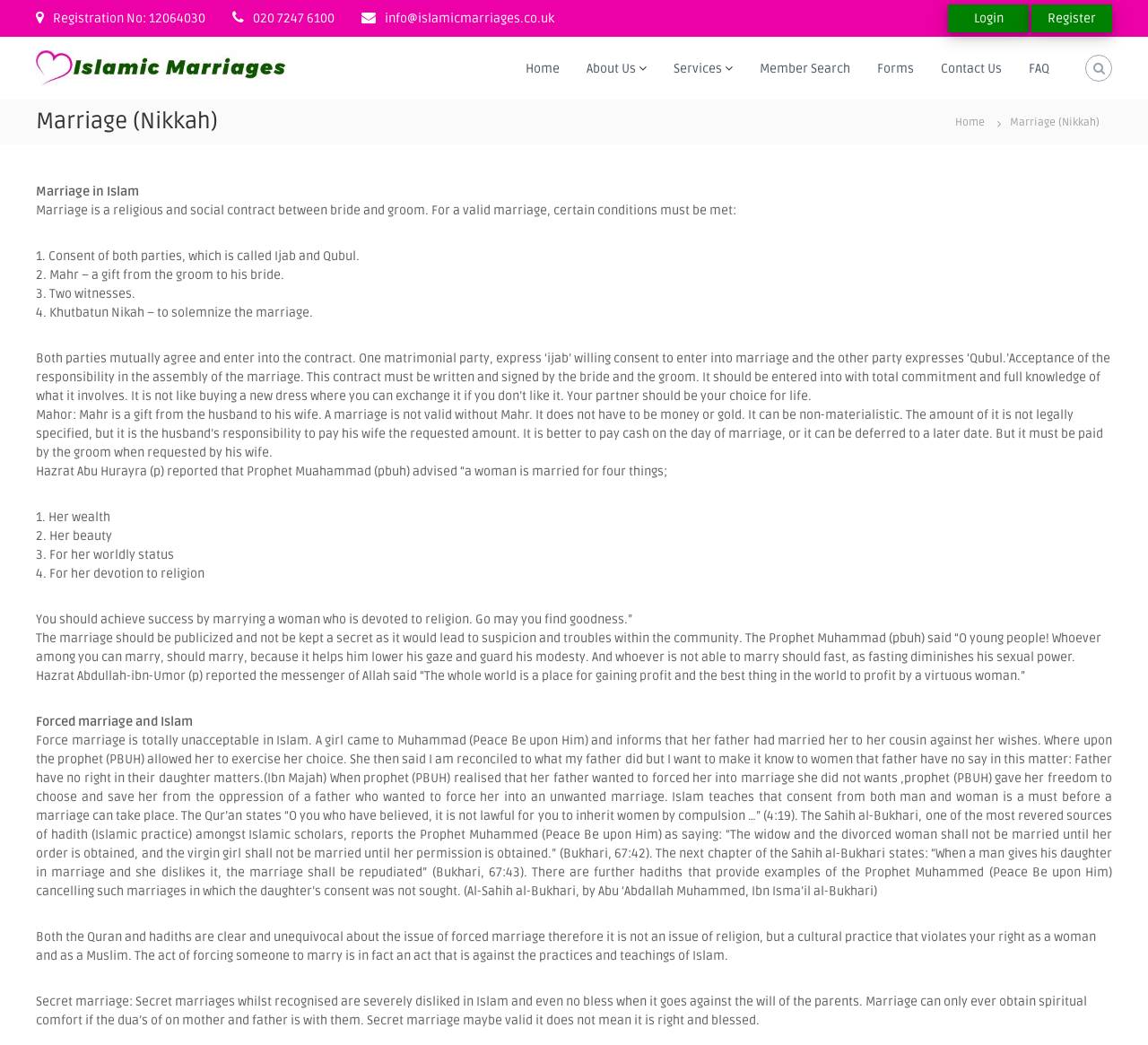Identify the bounding box coordinates of the area that should be clicked in order to complete the given instruction: "Click the 'Contact Us' link". The bounding box coordinates should be four float numbers between 0 and 1, i.e., [left, top, right, bottom].

[0.82, 0.058, 0.873, 0.073]